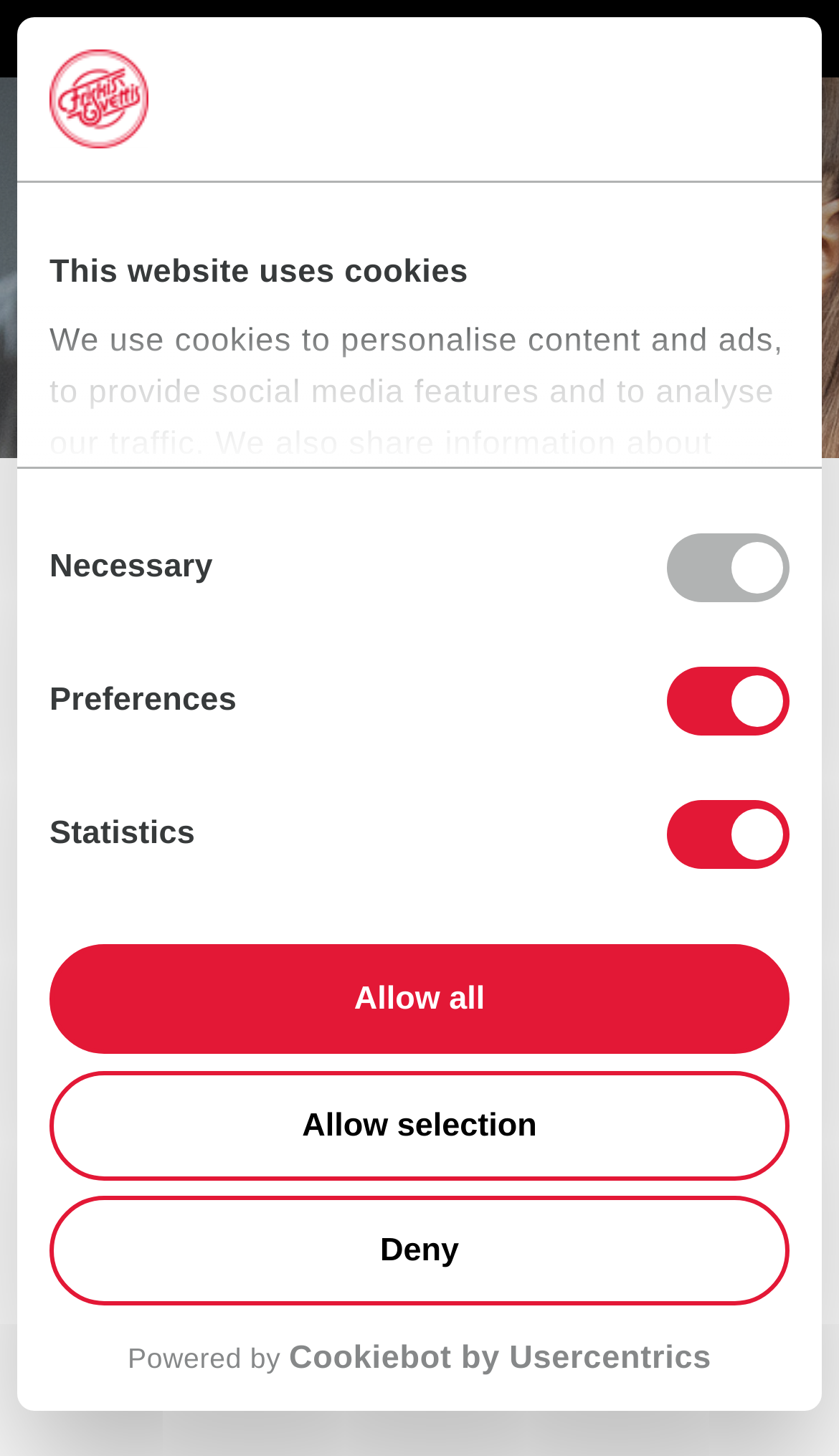Highlight the bounding box coordinates of the region I should click on to meet the following instruction: "Click the 'Deny' button".

[0.059, 0.821, 0.941, 0.897]